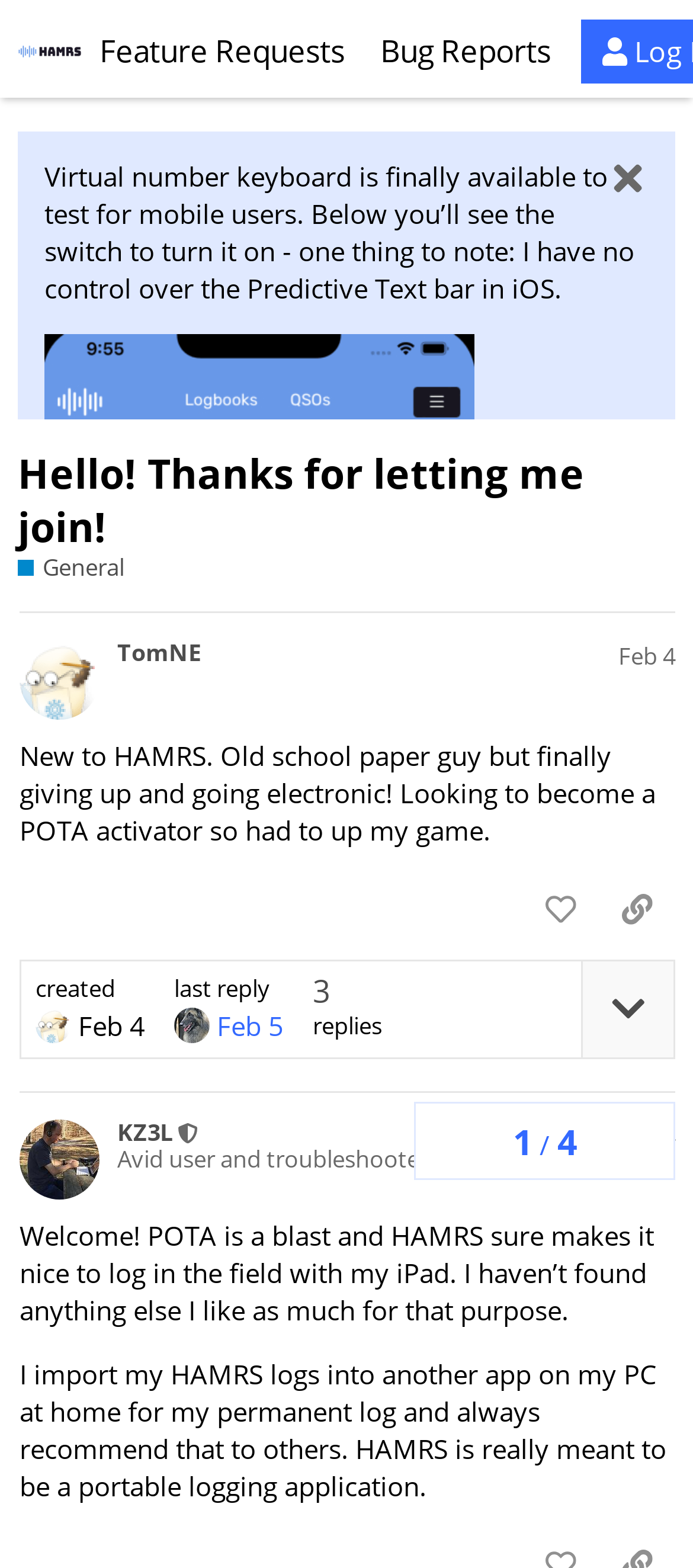Can you find the bounding box coordinates for the element that needs to be clicked to execute this instruction: "Browse the music category"? The coordinates should be given as four float numbers between 0 and 1, i.e., [left, top, right, bottom].

None